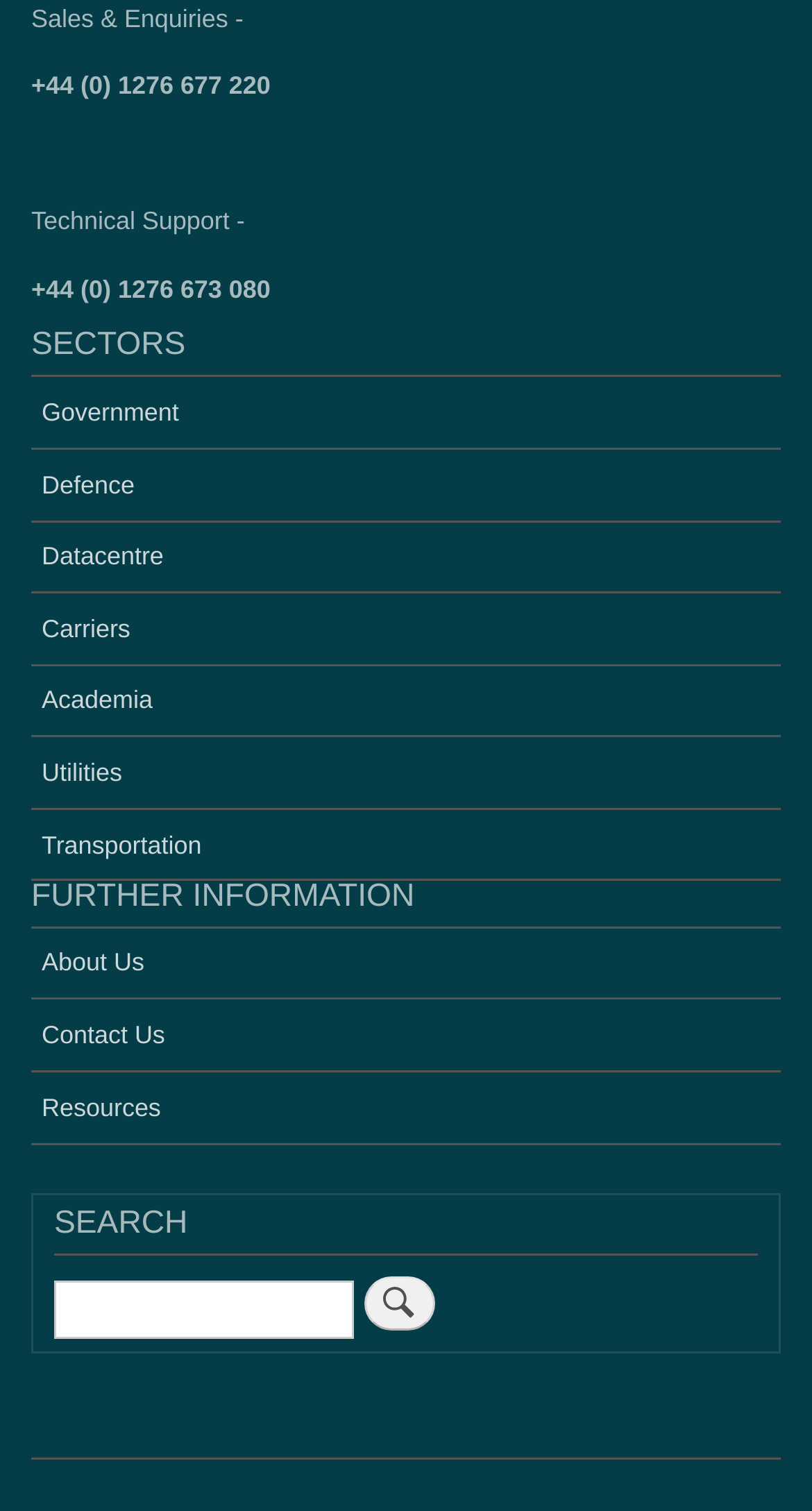How many links are under 'FURTHER INFORMATION'?
Offer a detailed and full explanation in response to the question.

Under the 'FURTHER INFORMATION' navigation, there are 3 links listed, which are 'About Us', 'Contact Us', and 'Resources', and therefore, there are 3 links under 'FURTHER INFORMATION'.